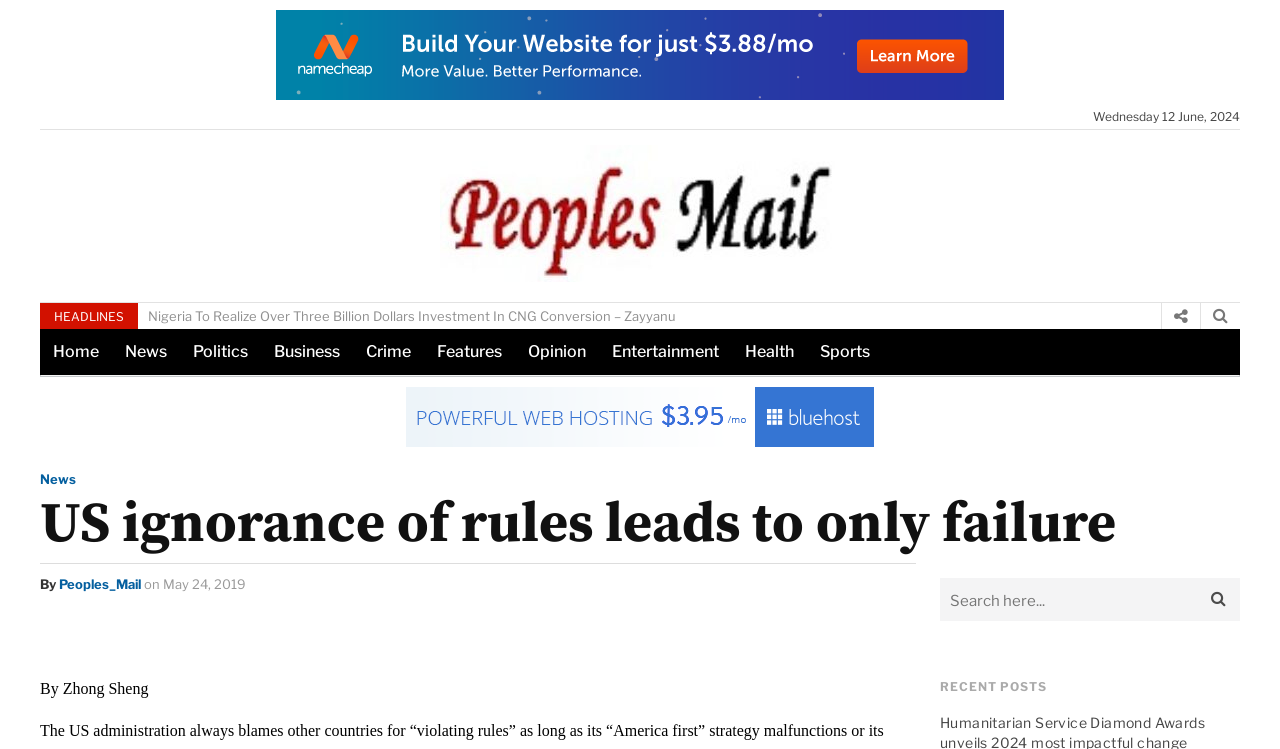What is the date of the article?
Examine the screenshot and reply with a single word or phrase.

May 24, 2019